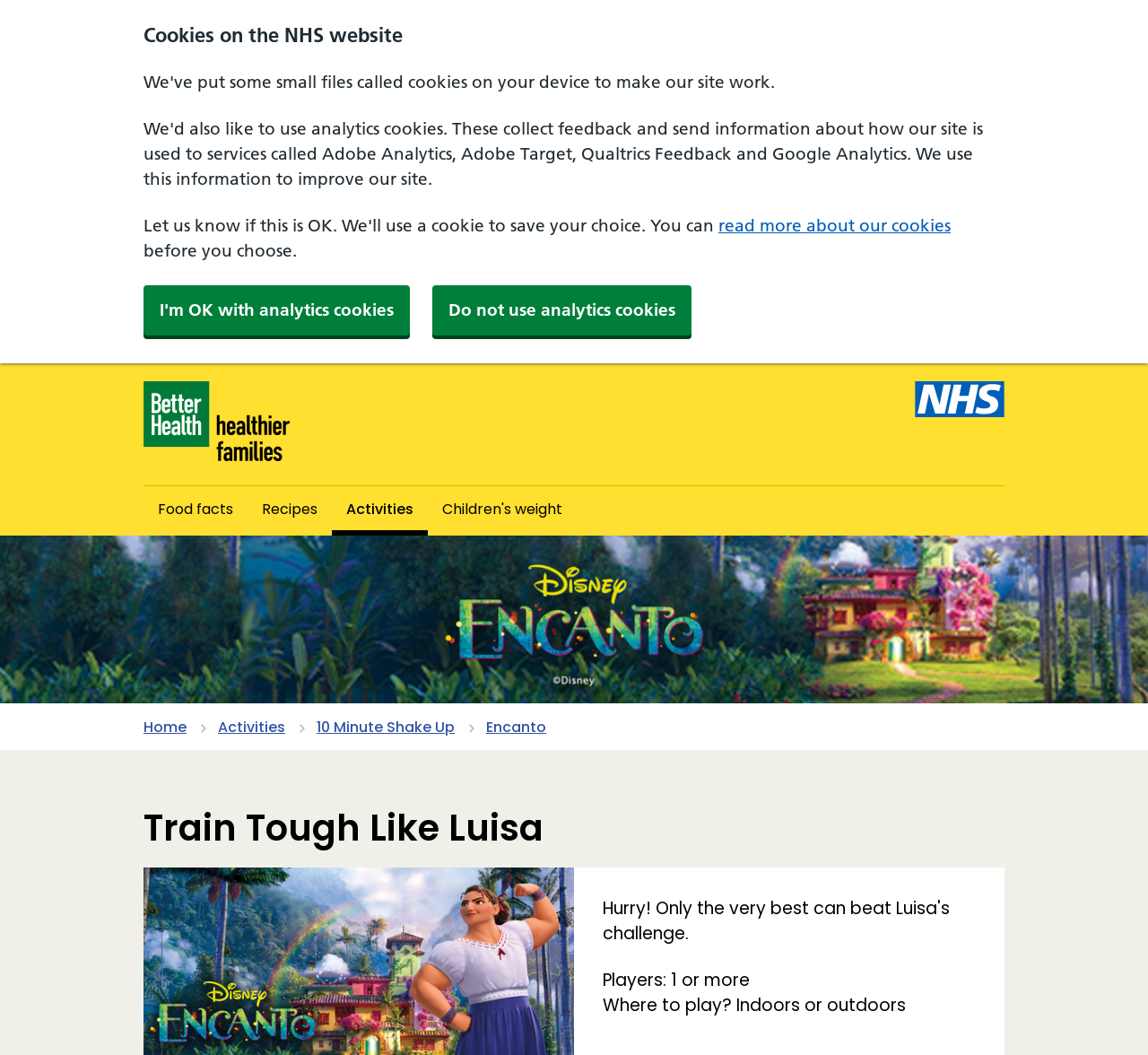What is the logo on the top right corner?
Give a detailed response to the question by analyzing the screenshot.

I identified this answer by looking at the image element with the description 'NHS logo' and its bounding box coordinates [0.797, 0.362, 0.875, 0.396] which indicates its position on the top right corner.